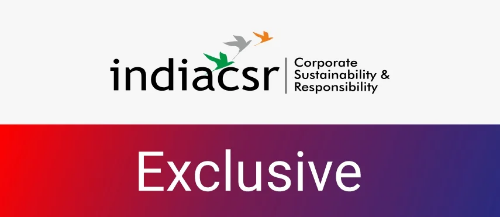What is the significance of the background colors?
Please analyze the image and answer the question with as much detail as possible.

The caption states that the background transitions from a vibrant red to a deep purple, adding visual appeal and emphasizing the exclusivity of the content, which suggests that the background colors are intentionally chosen to create a visually appealing effect and to highlight the unique features of the platform.